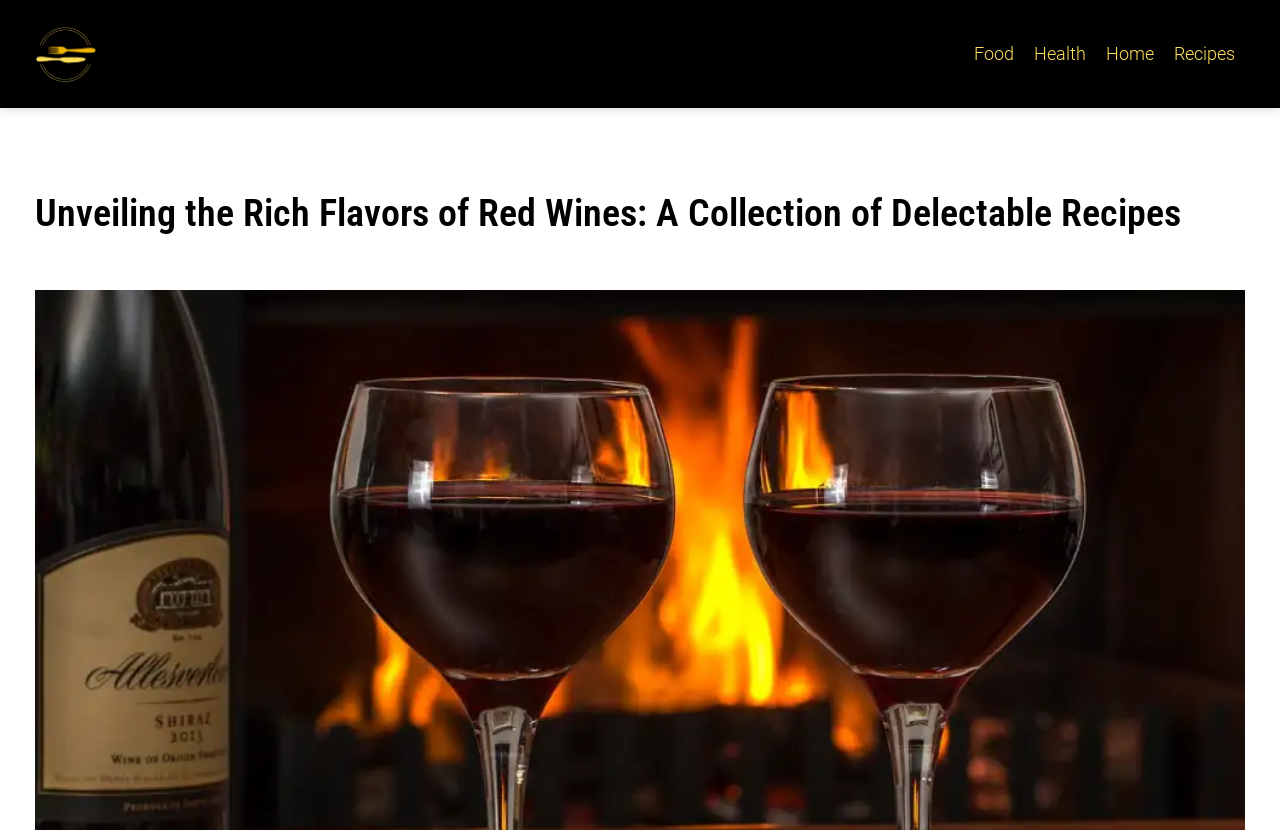Determine the main headline of the webpage and provide its text.

Unveiling the Rich Flavors of Red Wines: A Collection of Delectable Recipes